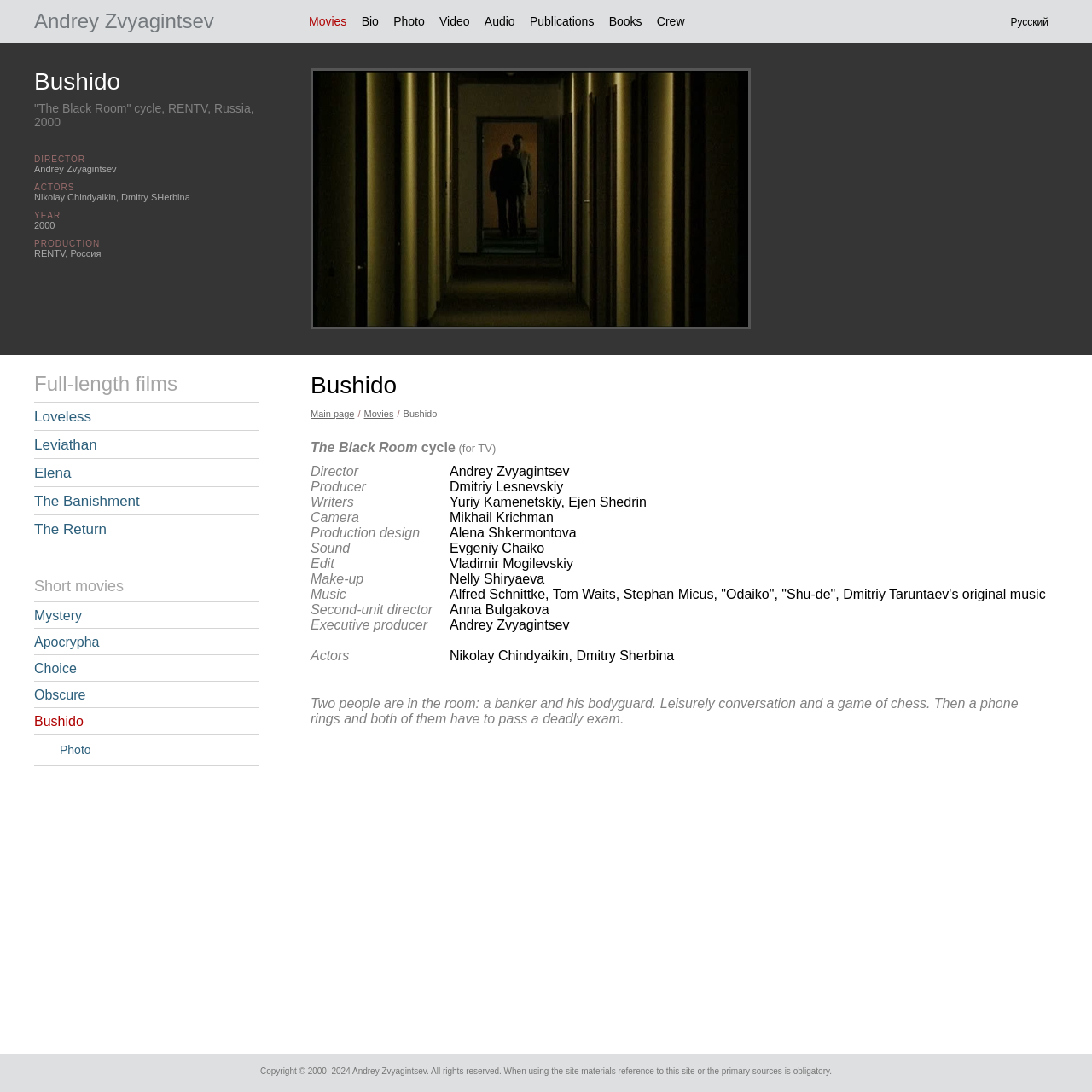Answer the question in one word or a short phrase:
What is the name of the movie with the link 'Loveless'?

Loveless